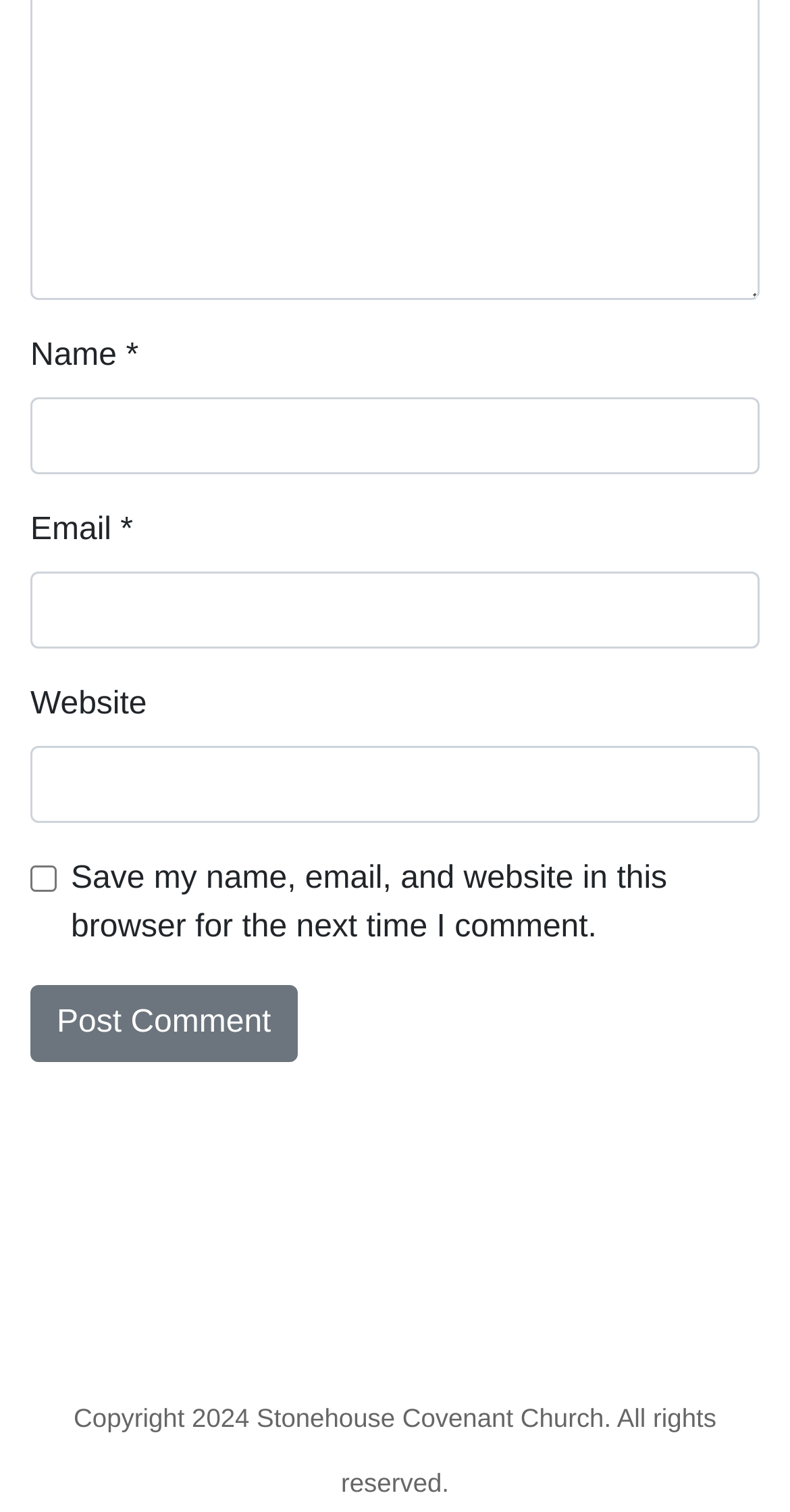Identify the bounding box coordinates for the UI element described as: "alt="Instagram"".

[0.542, 0.805, 0.627, 0.837]